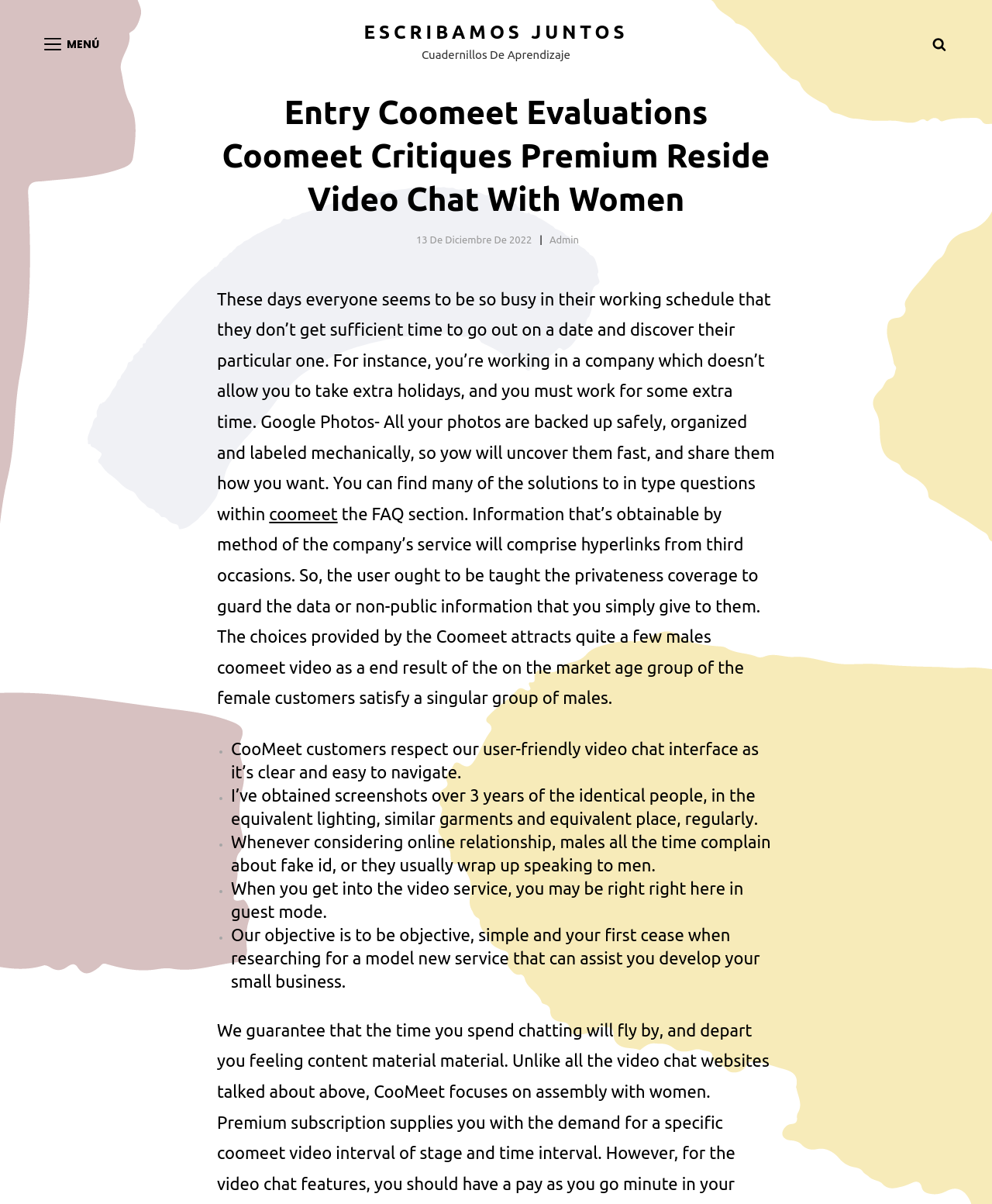Find and generate the main title of the webpage.

Entry Coomeet Evaluations Coomeet Critiques Premium Reside Video Chat With Women